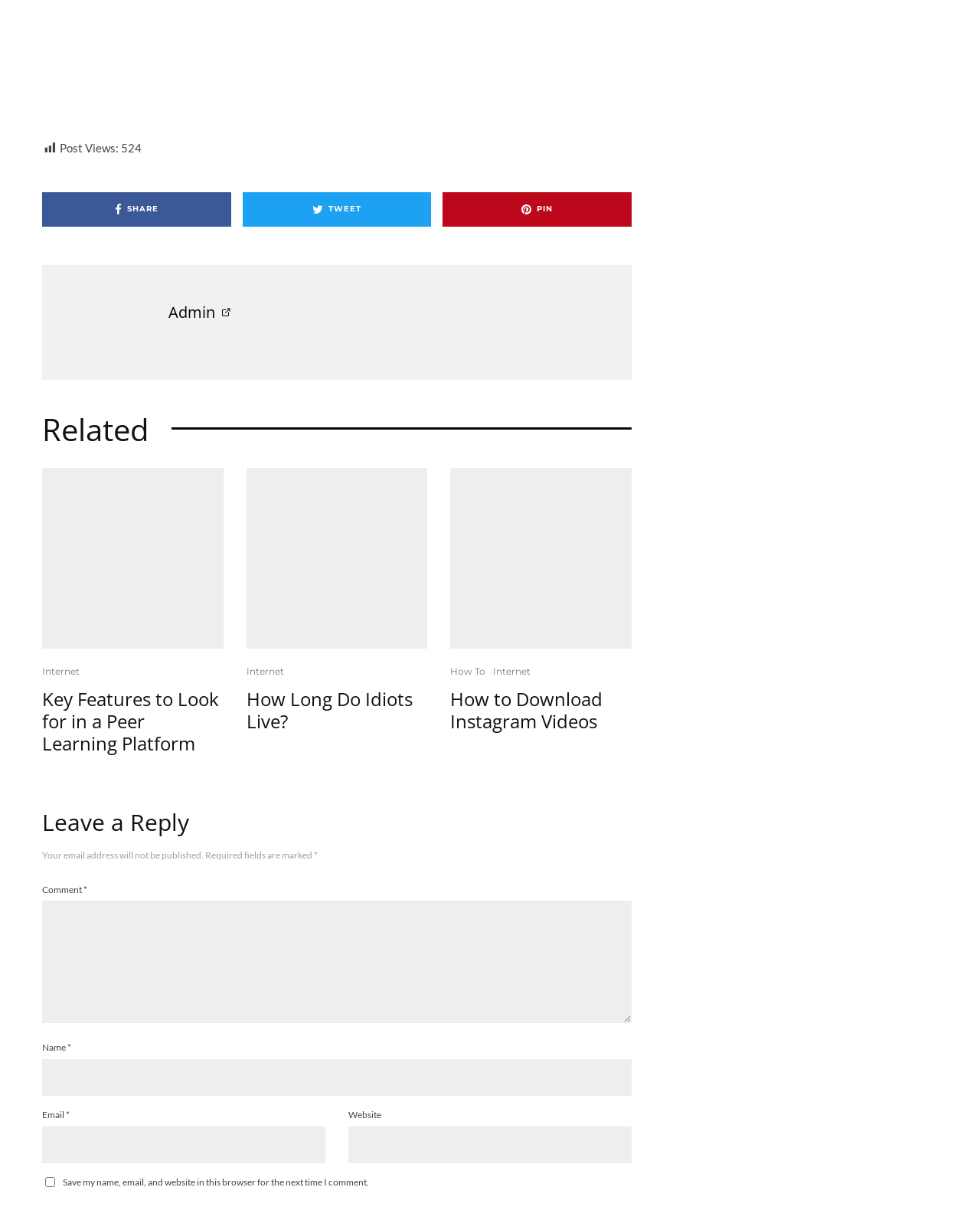Provide the bounding box coordinates of the HTML element this sentence describes: "July 21, 2023". The bounding box coordinates consist of four float numbers between 0 and 1, i.e., [left, top, right, bottom].

None